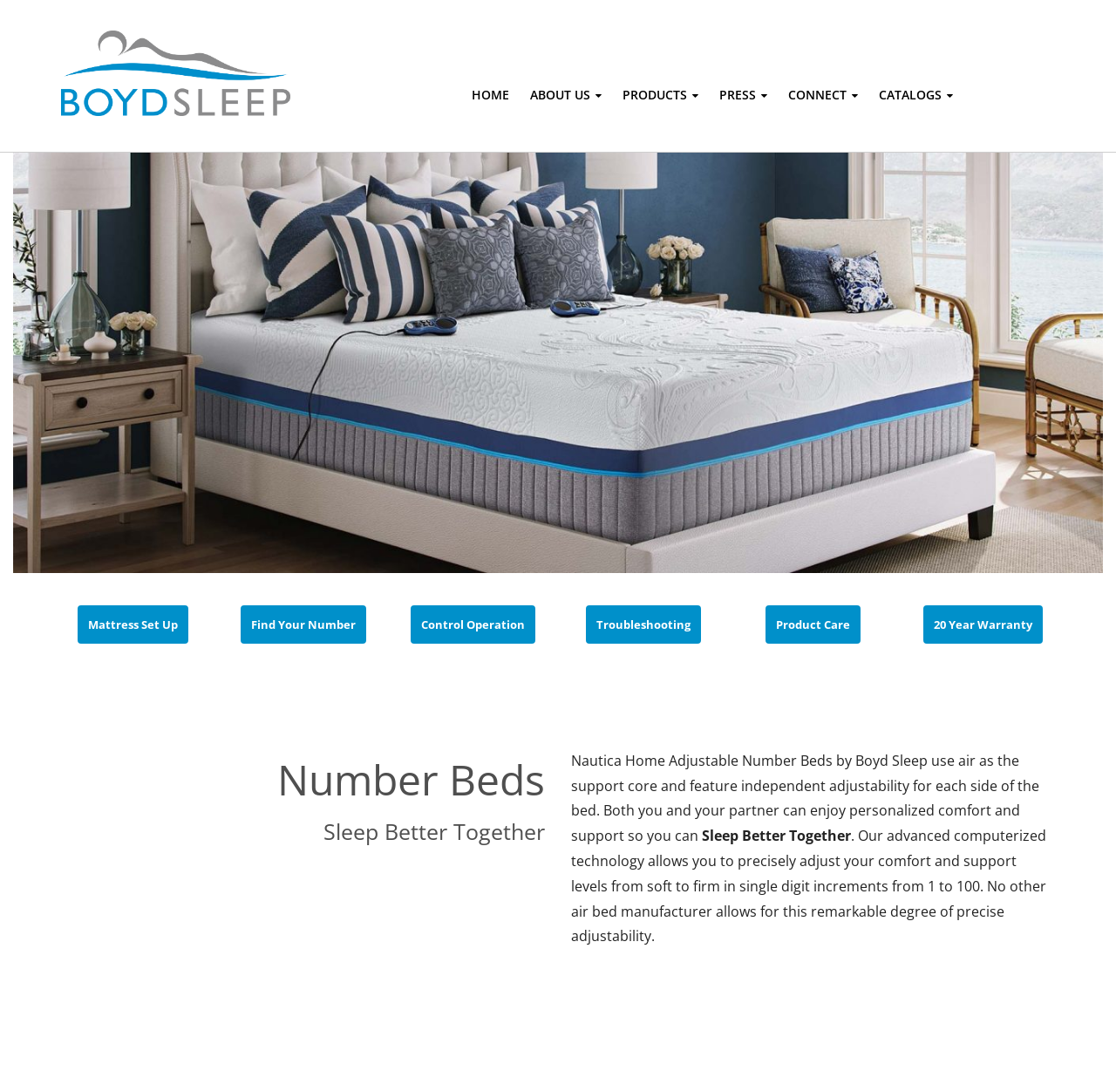Identify the bounding box coordinates of the part that should be clicked to carry out this instruction: "Click on Respiratory Care Products".

None